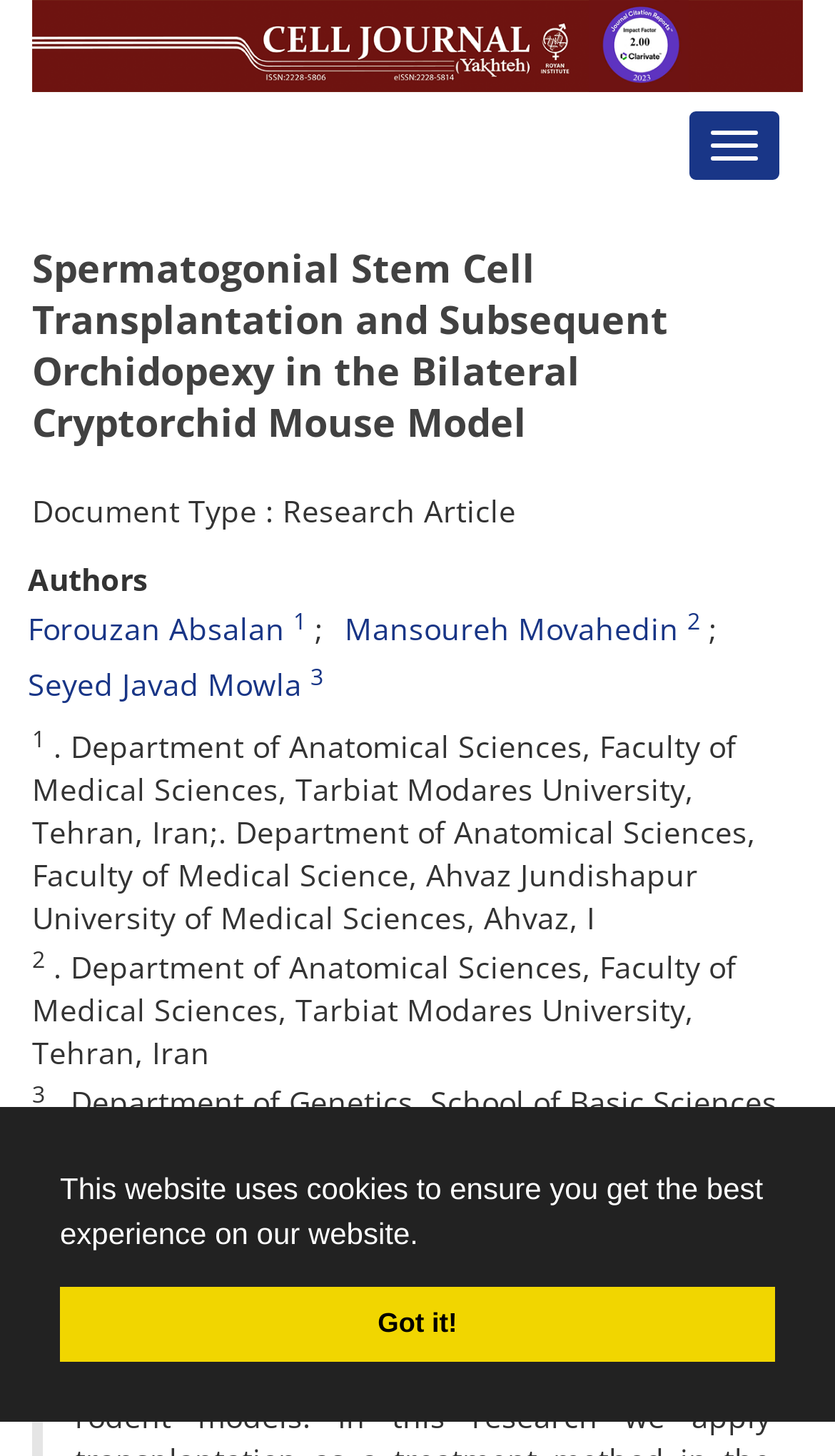Determine the bounding box coordinates for the HTML element described here: "Mansoureh Movahedin".

[0.413, 0.418, 0.813, 0.446]